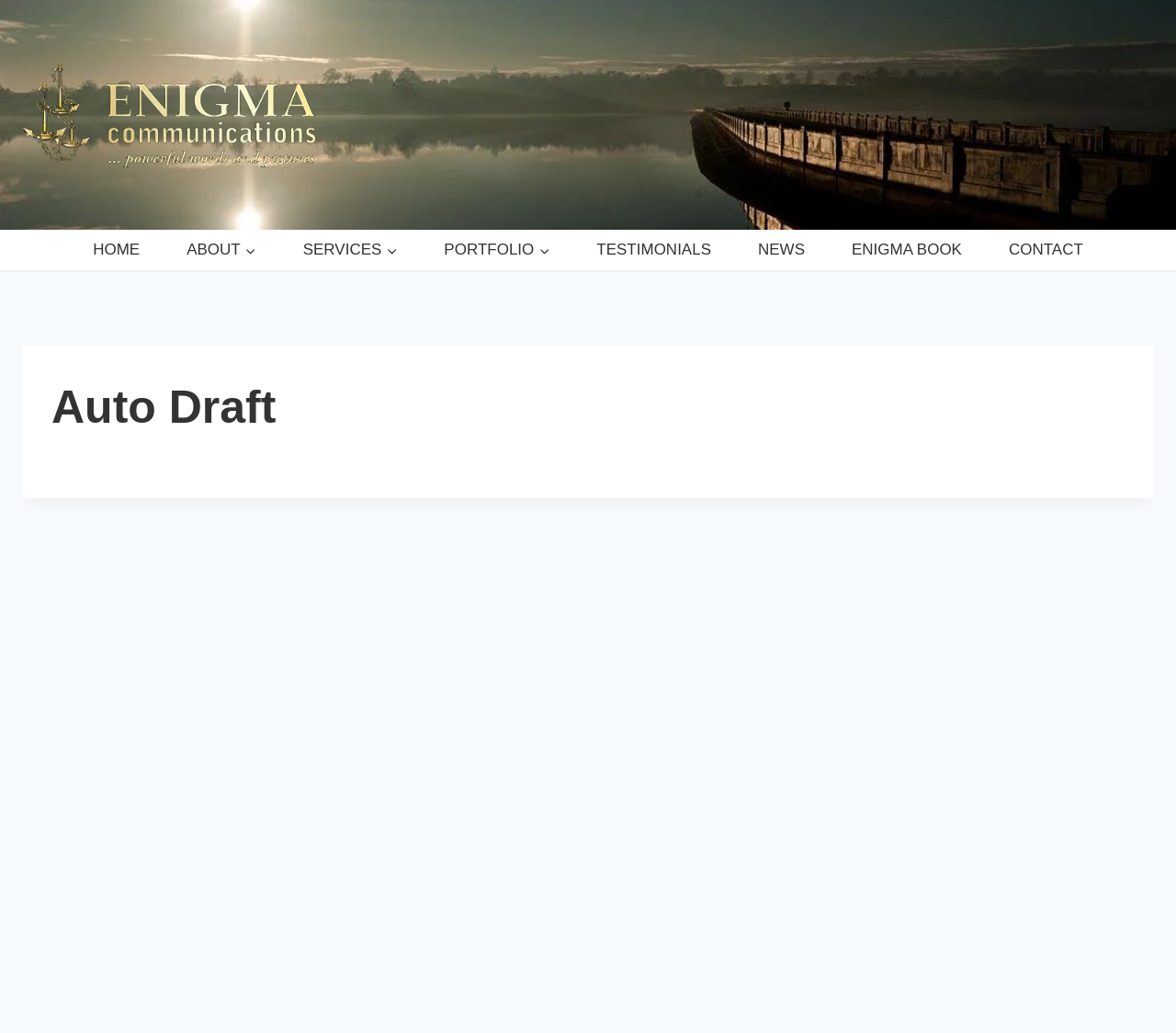Determine the bounding box coordinates of the clickable element to achieve the following action: 'click the Enigma Communications logo'. Provide the coordinates as four float values between 0 and 1, formatted as [left, top, right, bottom].

[0.019, 0.061, 0.269, 0.162]